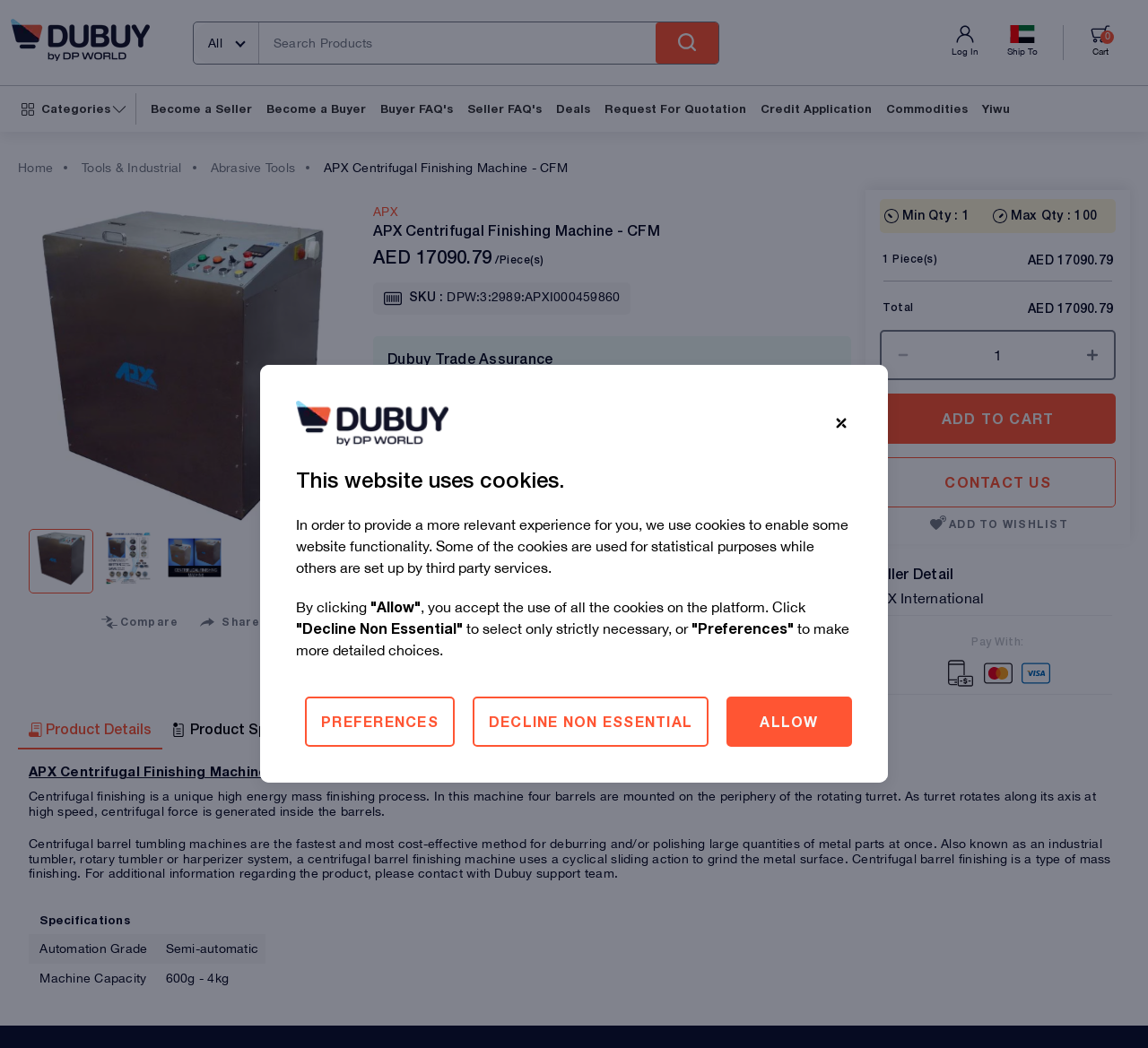What is the purpose of the product?
Based on the image, give a concise answer in the form of a single word or short phrase.

Ideal for Gold, Silver, Brass, Steel, Zinc and other metals & non-metals